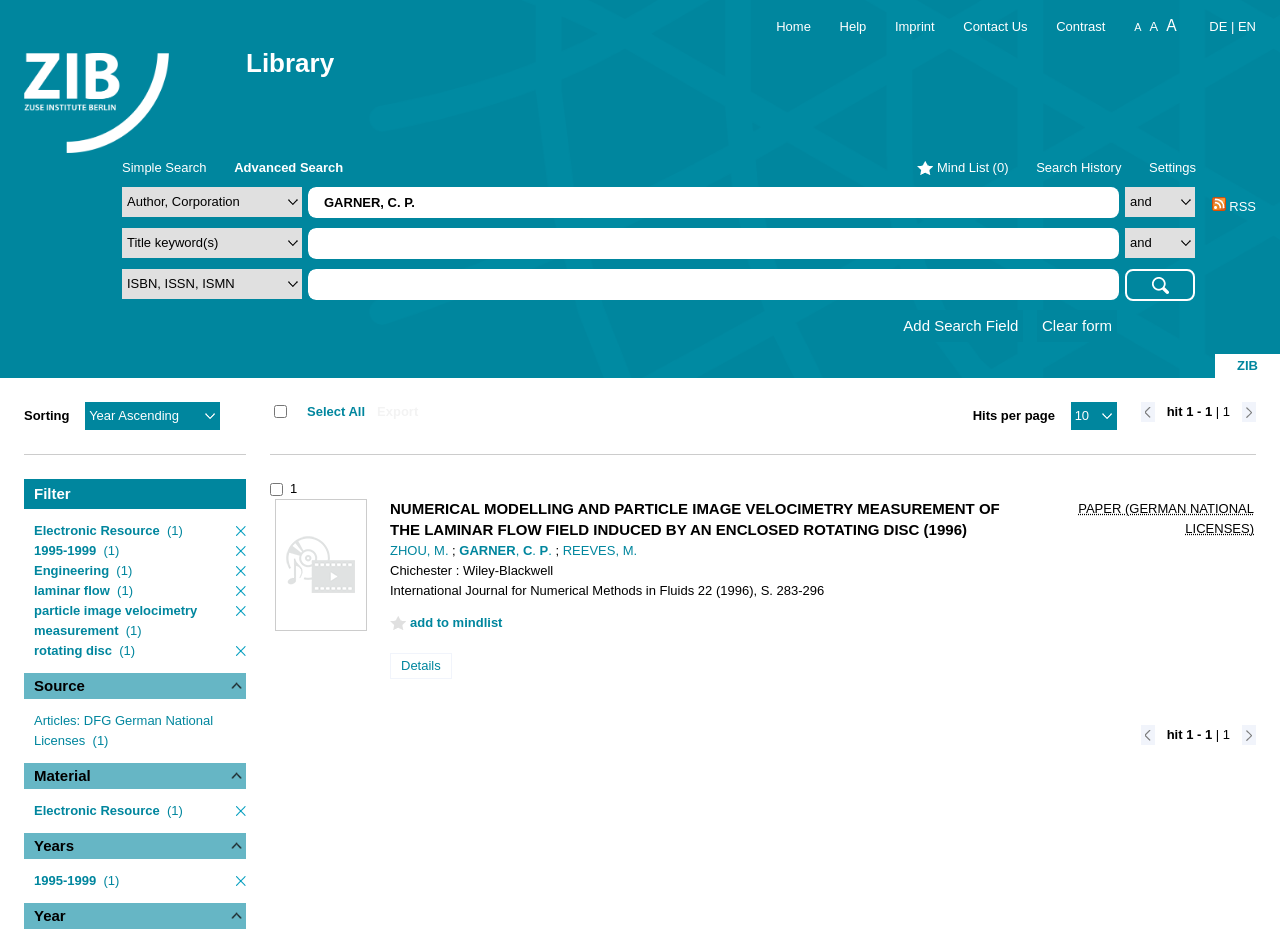Could you locate the bounding box coordinates for the section that should be clicked to accomplish this task: "Search for something".

[0.241, 0.2, 0.887, 0.233]